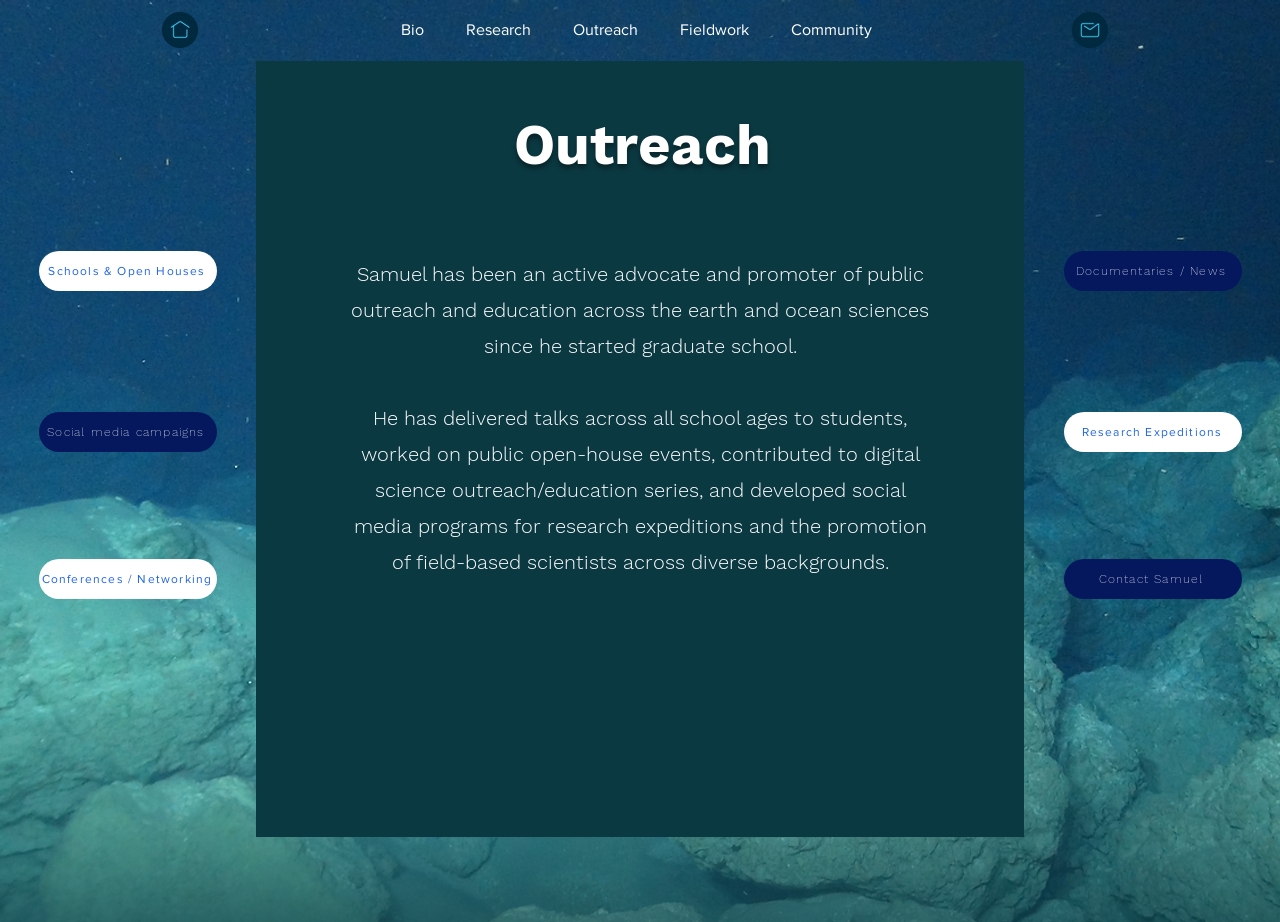Reply to the question with a brief word or phrase: What is the name of the person involved in outreach?

Dr Samuel J Mitchell